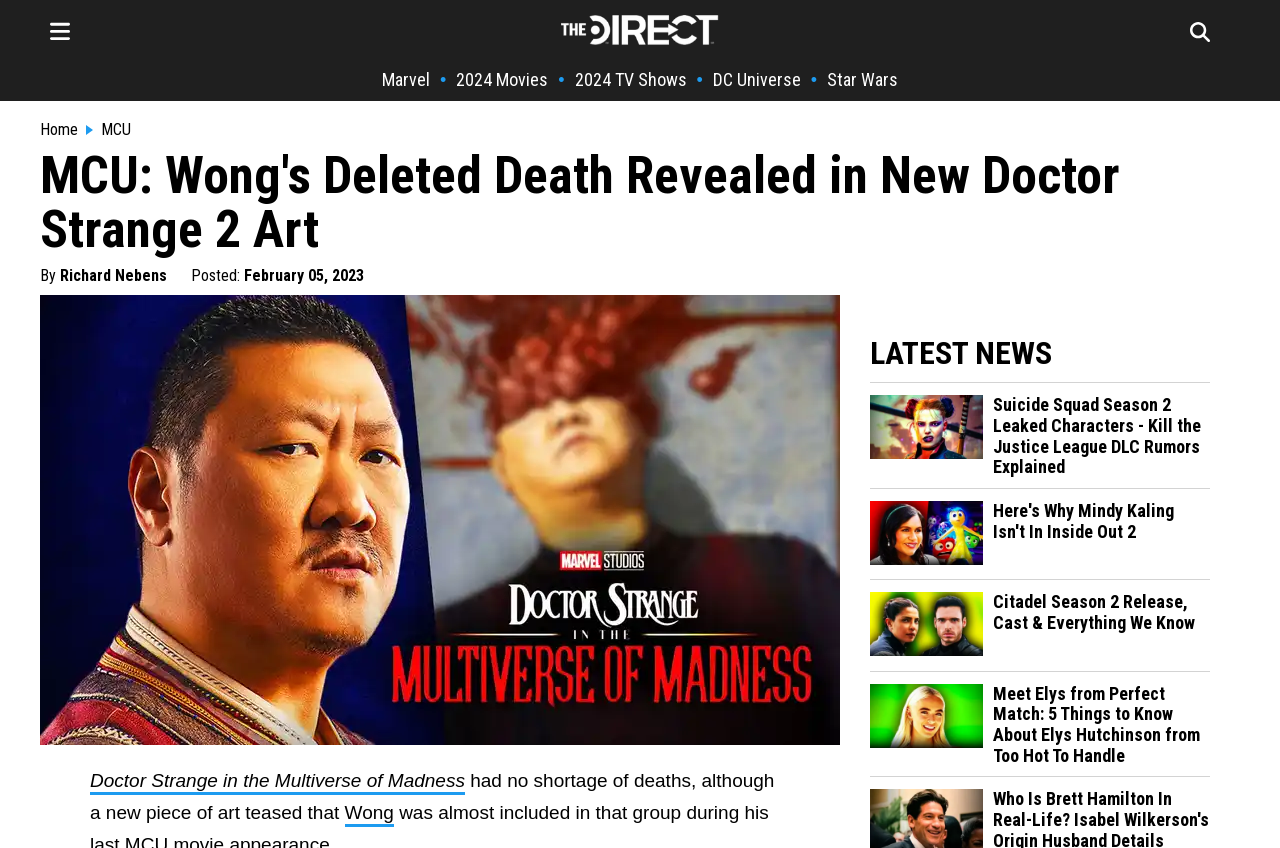Identify the first-level heading on the webpage and generate its text content.

MCU: Wong's Deleted Death Revealed in New Doctor Strange 2 Art